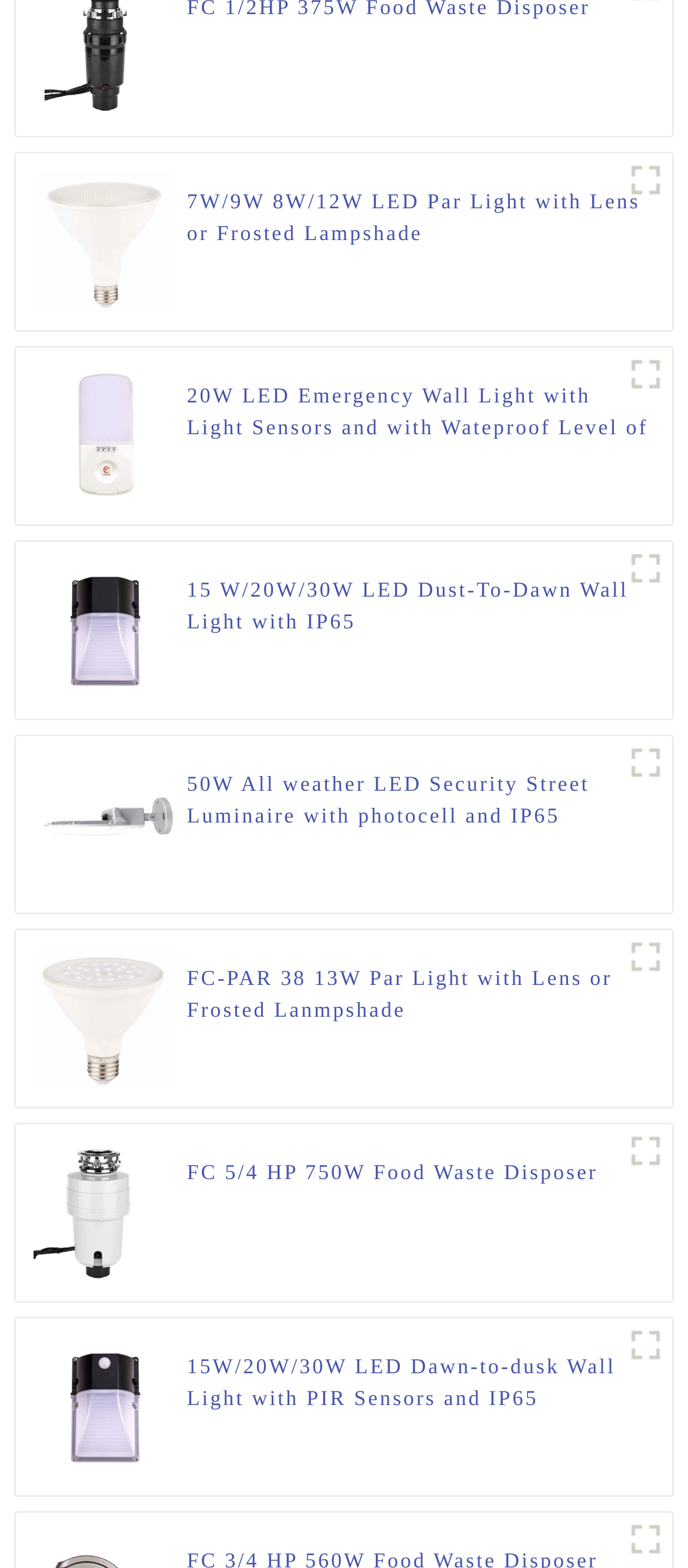Kindly determine the bounding box coordinates of the area that needs to be clicked to fulfill this instruction: "view product details of 20W LED Emergency Wall Light with Light Sensors and with Wateproof Level of IP65".

[0.272, 0.242, 0.952, 0.282]